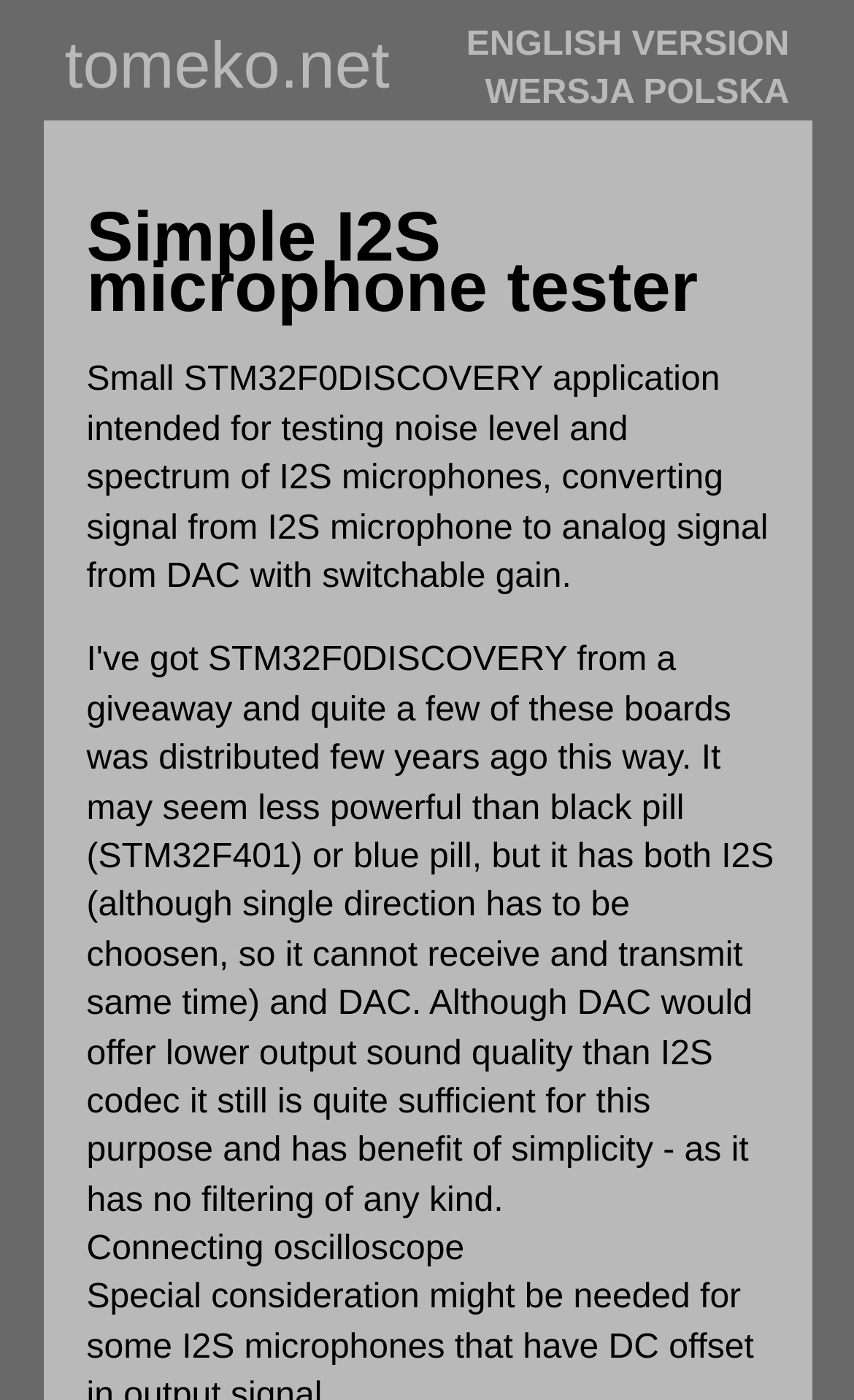What is the purpose of the STM32F0DISCOVERY application?
From the screenshot, supply a one-word or short-phrase answer.

Testing noise level and spectrum